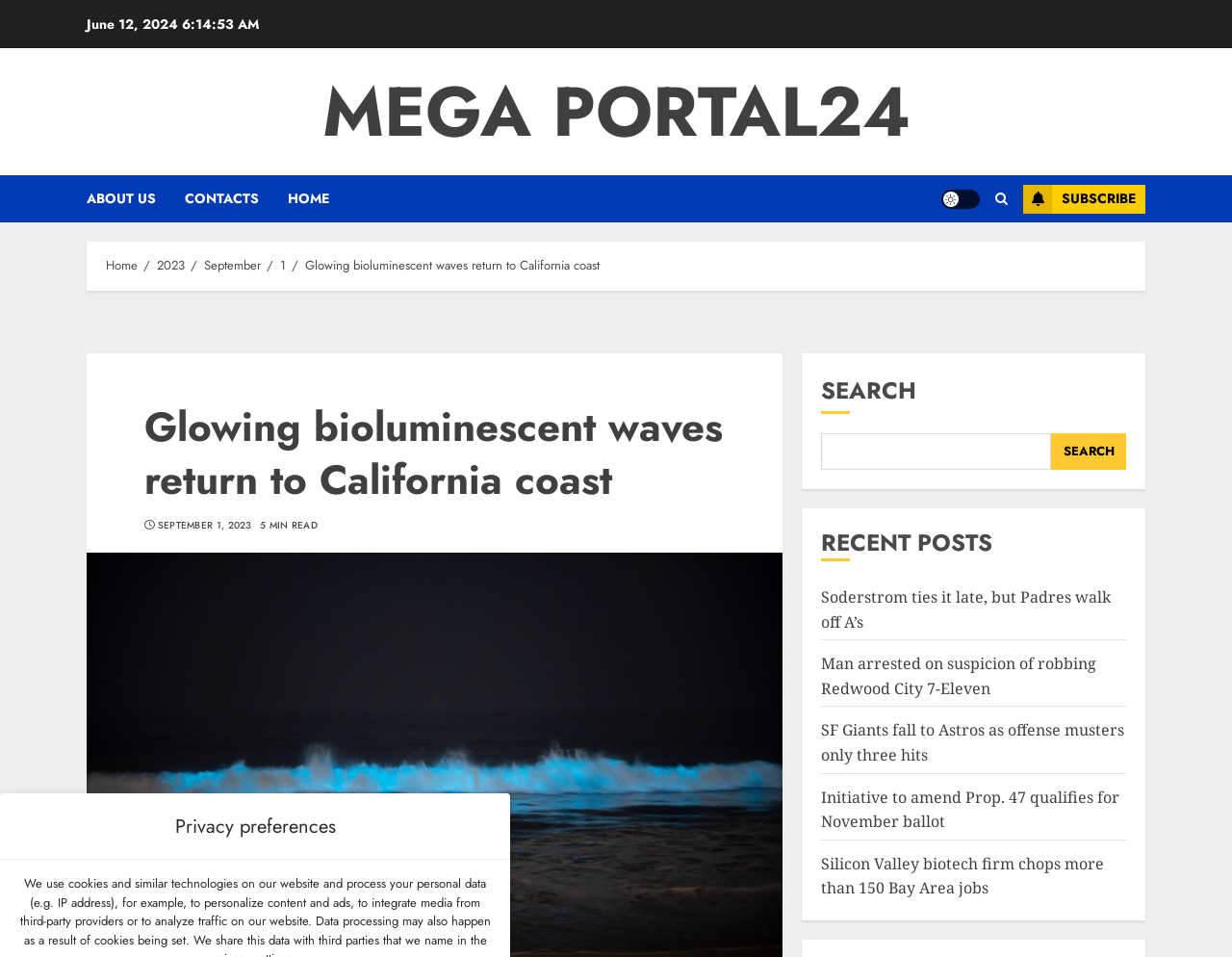Describe all the significant parts and information present on the webpage.

The webpage appears to be a news article page from Mega Portal24. At the top, there is a date "June 12, 2024" displayed. Below it, there are several links to different sections of the website, including "MEGA PORTAL24", "ABOUT US", "CONTACTS", and "HOME". 

To the right of these links, there are a few more links, including a "Light/Dark Button", a search icon, and a "SUBSCRIBE" button. 

Below these links, there is a navigation section with breadcrumbs, showing the path "Home > 2023 > September > 1 > Glowing bioluminescent waves return to California coast". 

The main content of the page is an article with the title "Glowing bioluminescent waves return to California coast", which is also a link. The article has a heading with the same title, and below it, there is a link to the date "SEPTEMBER 1, 2023" and a text "5 MIN READ". 

To the right of the article, there is a search bar with a "SEARCH" button. Below the search bar, there is a section titled "RECENT POSTS", which lists several news article links, including "Soderstrom ties it late, but Padres walk off A’s", "Man arrested on suspicion of robbing Redwood City 7-Eleven", and a few more. 

At the bottom of the page, there is a text "Privacy preferences".